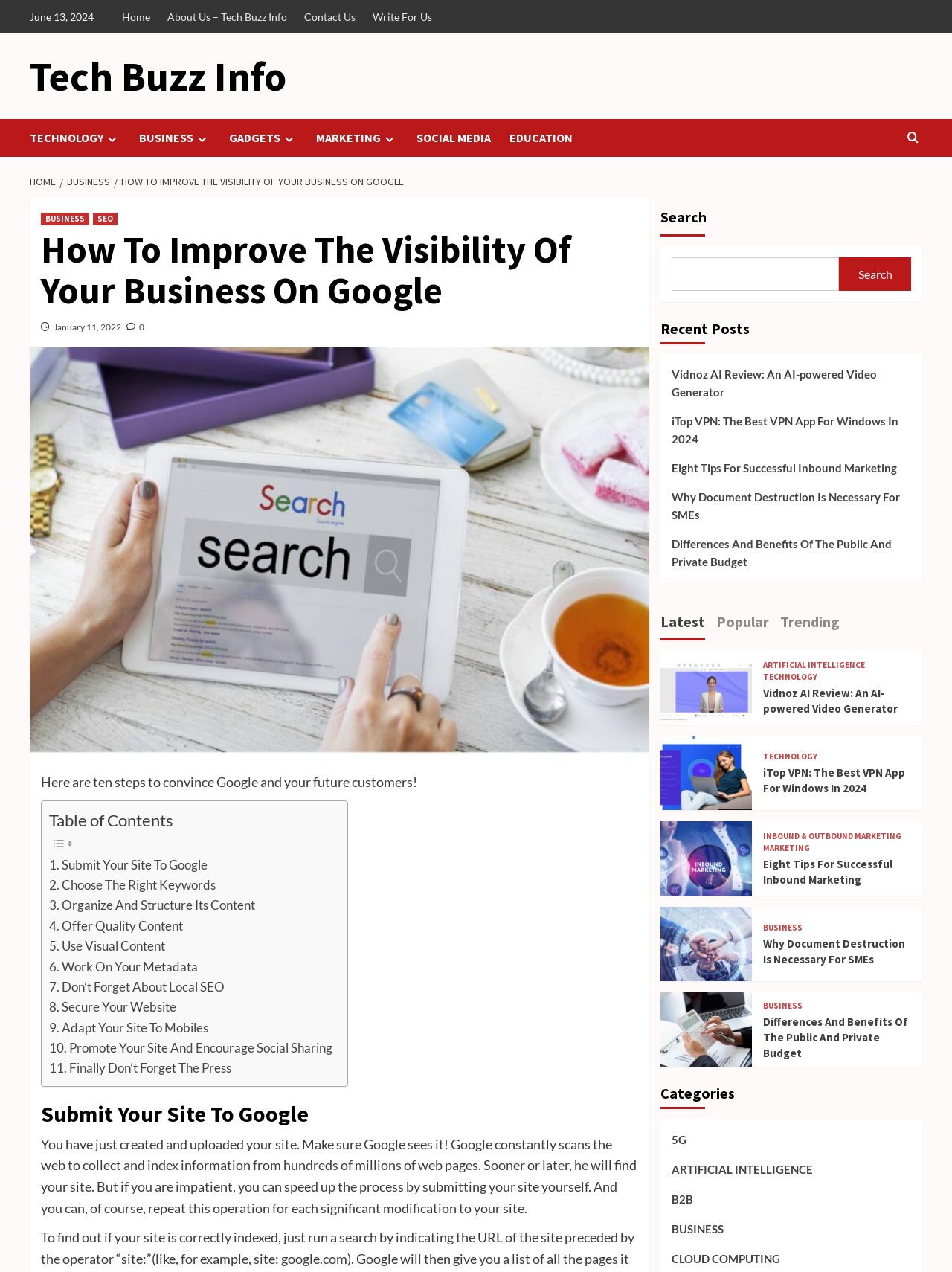Pinpoint the bounding box coordinates of the clickable element to carry out the following instruction: "View the post details."

None